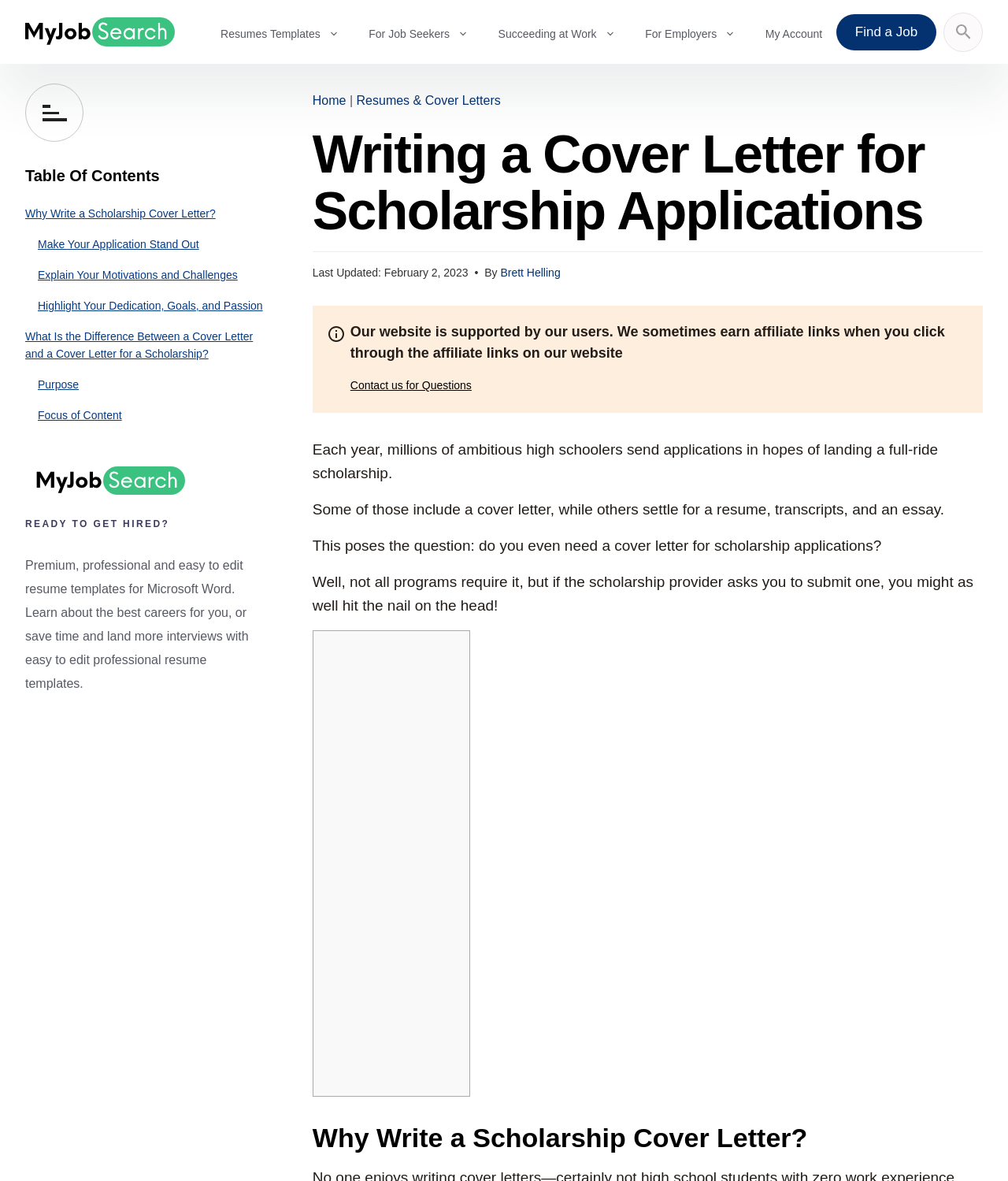Please extract the title of the webpage.

Writing a Cover Letter for Scholarship Applications